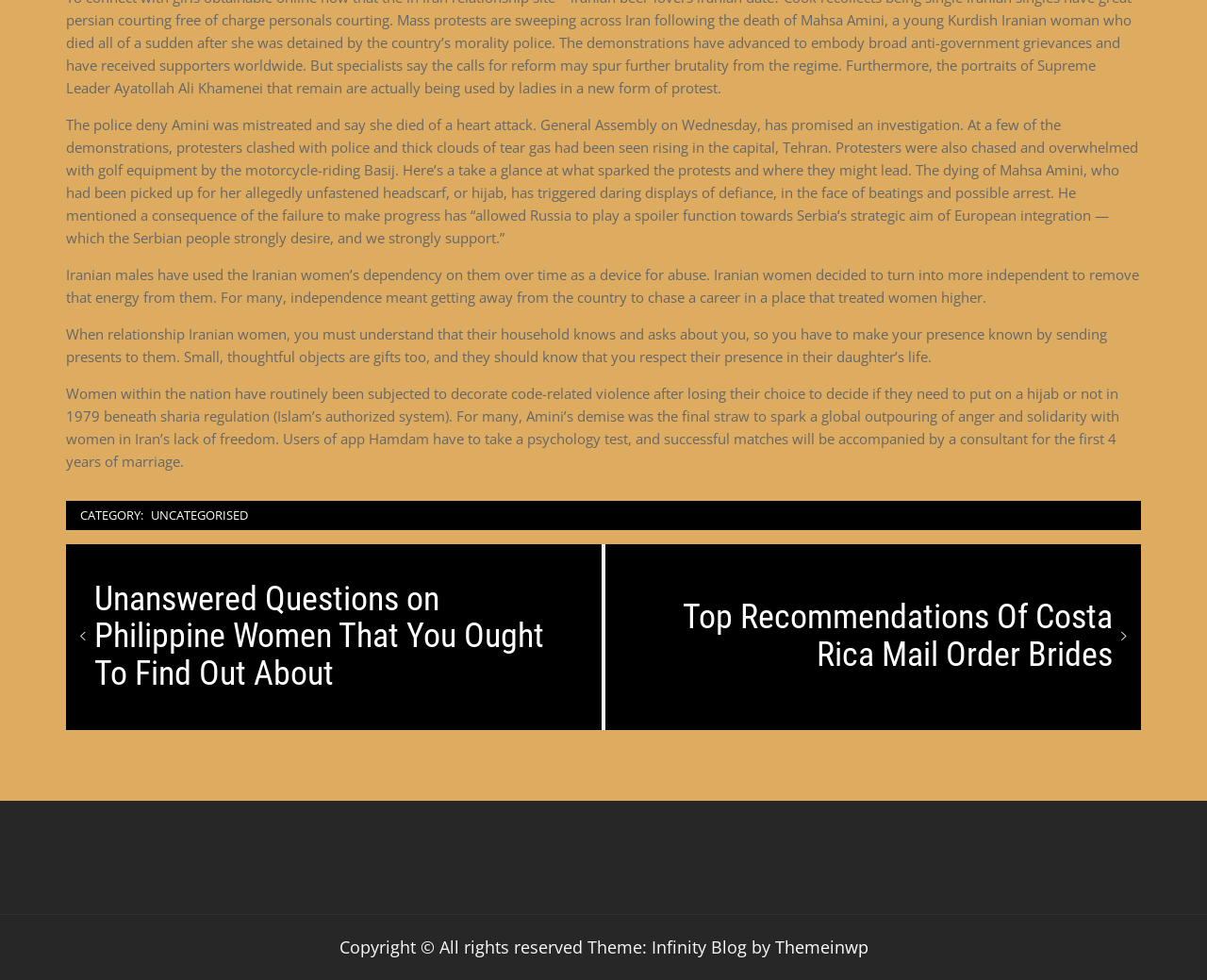Provide a one-word or short-phrase answer to the question:
What is the title of the previous post?

Unanswered Questions on Philippine Women